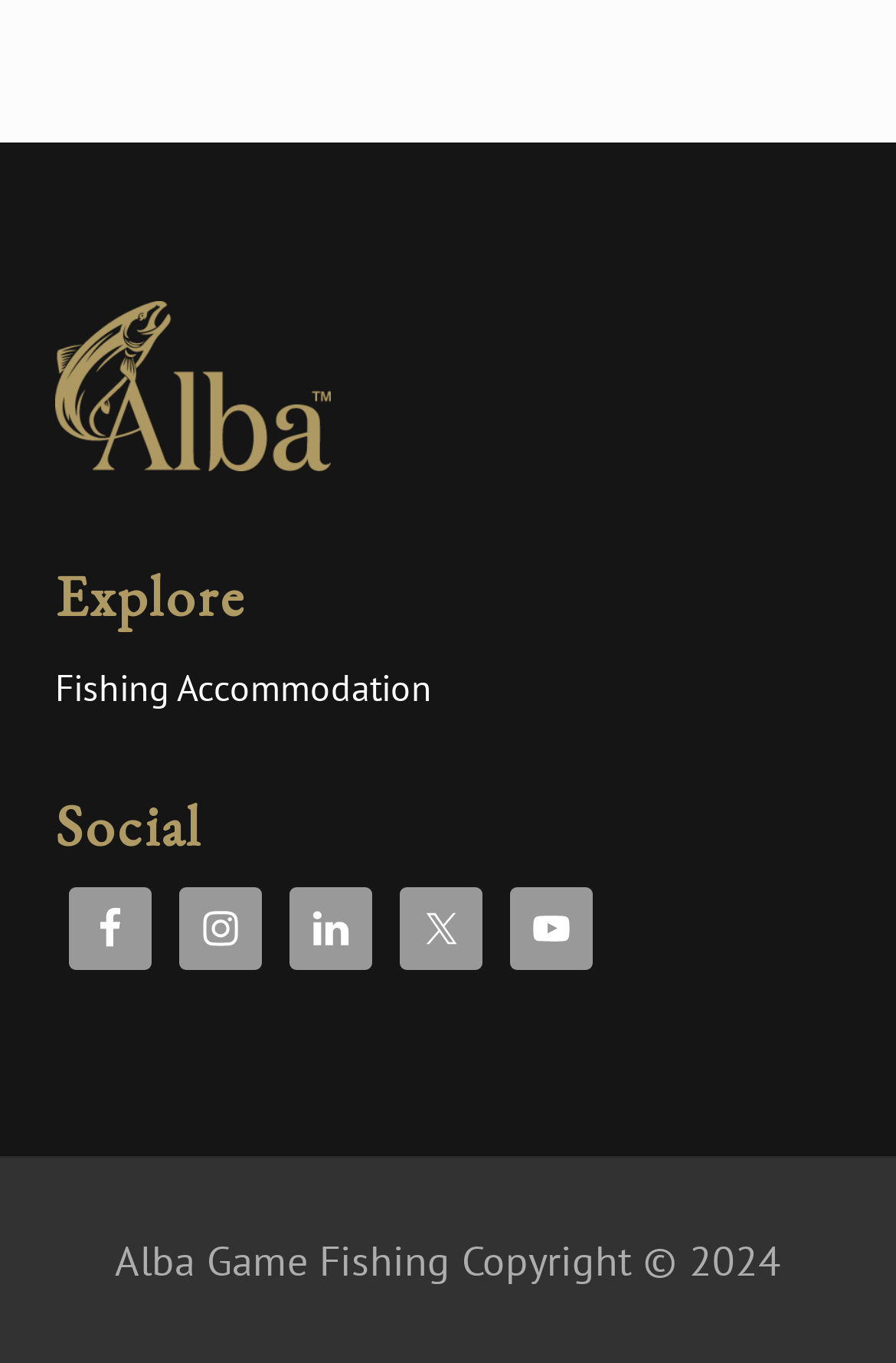Consider the image and give a detailed and elaborate answer to the question: 
What is the position of the Instagram link on the webpage?

The Instagram link is located second from the left among the social media links at the bottom of the webpage, with its icon and bounding box coordinates [0.223, 0.666, 0.269, 0.697].